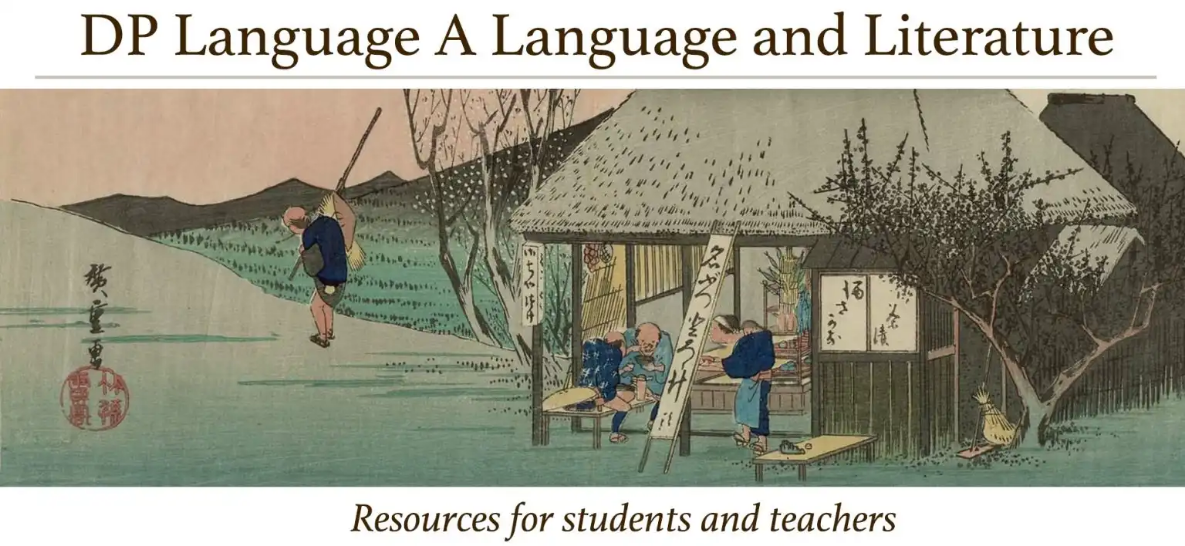Generate a complete and detailed caption for the image.

The image illustrates the title banner for "DP Language A Language and Literature," showcasing a traditional Japanese scene featuring figures engaged in daily activities. In the foreground, a person, likely a villager, carries a bundle on their back, while in the background, two individuals are seen interacting outside a cozy, thatched-roof dwelling adorned with ornate signage. The serene landscape includes gentle hills and a tranquil waterway, evoking a sense of peaceful rural life. The overall composition emphasizes the theme of language and literature, connecting students and teachers to cultural and educational resources. The elegant typography at the top reads "DP Language A Language and Literature," with a subtitle beneath stating "Resources for students and teachers."